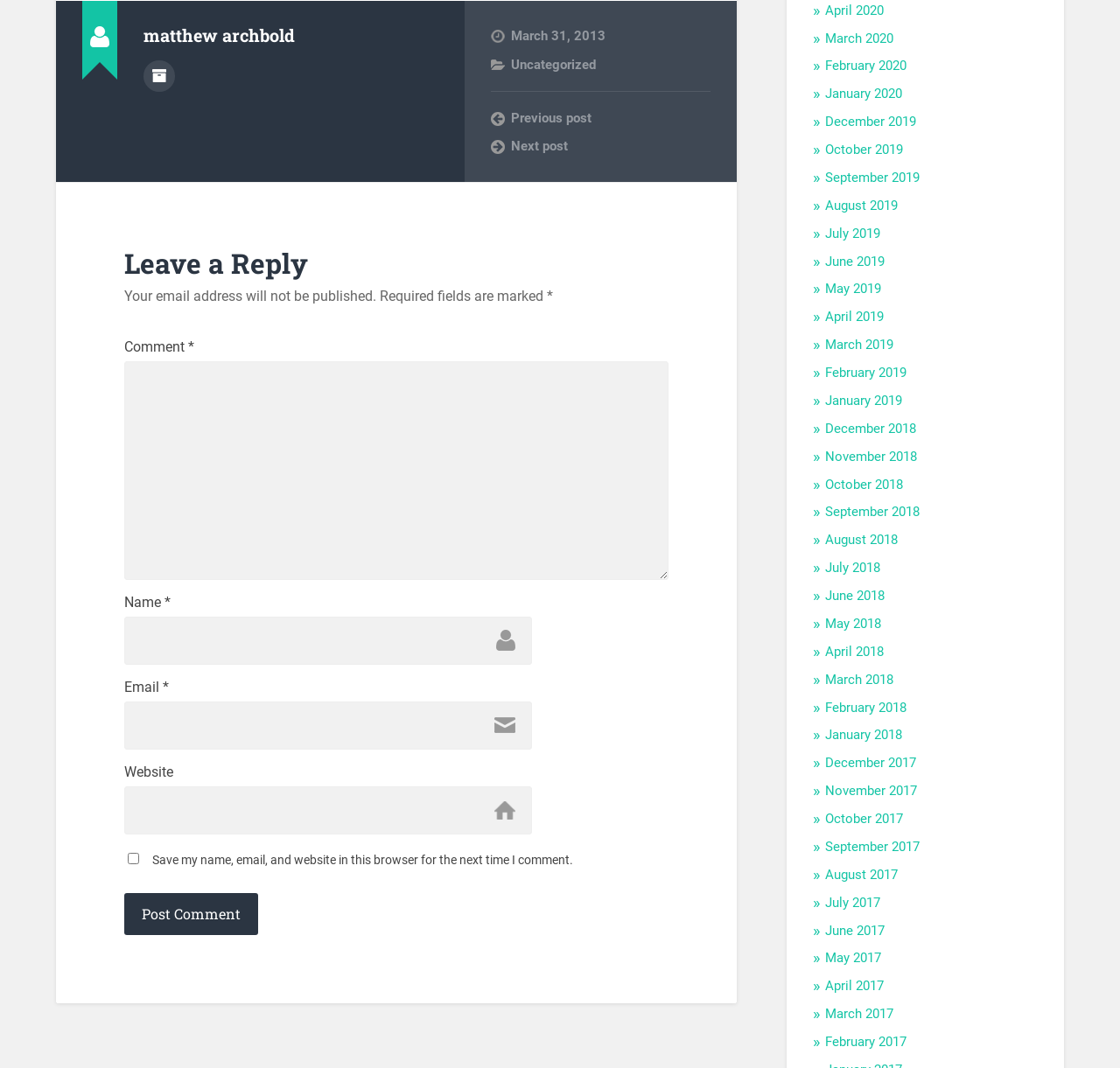Extract the bounding box for the UI element that matches this description: "About GSA(link is external)".

None